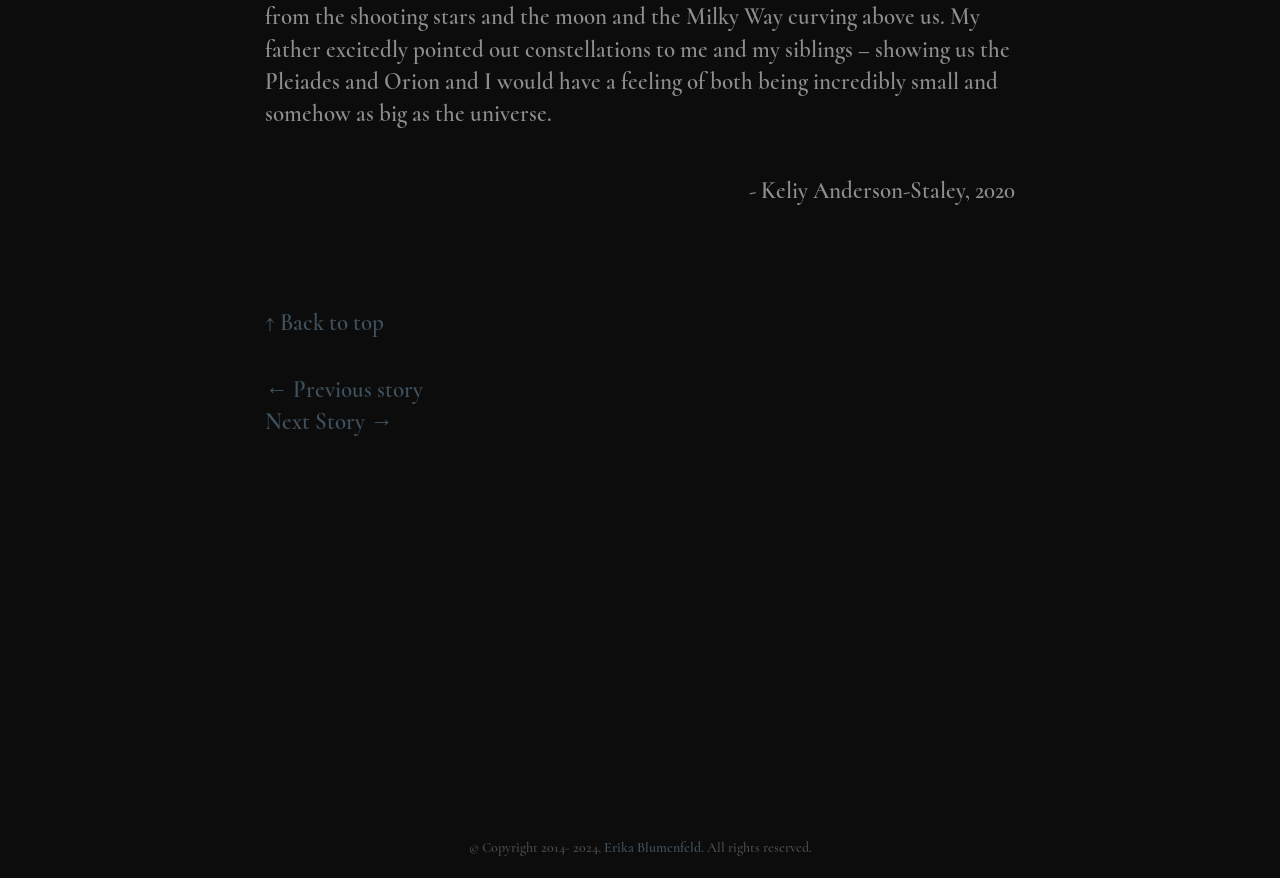What is the purpose of the 'Back to top' link?
Answer the question with a single word or phrase, referring to the image.

To navigate to the top of the page